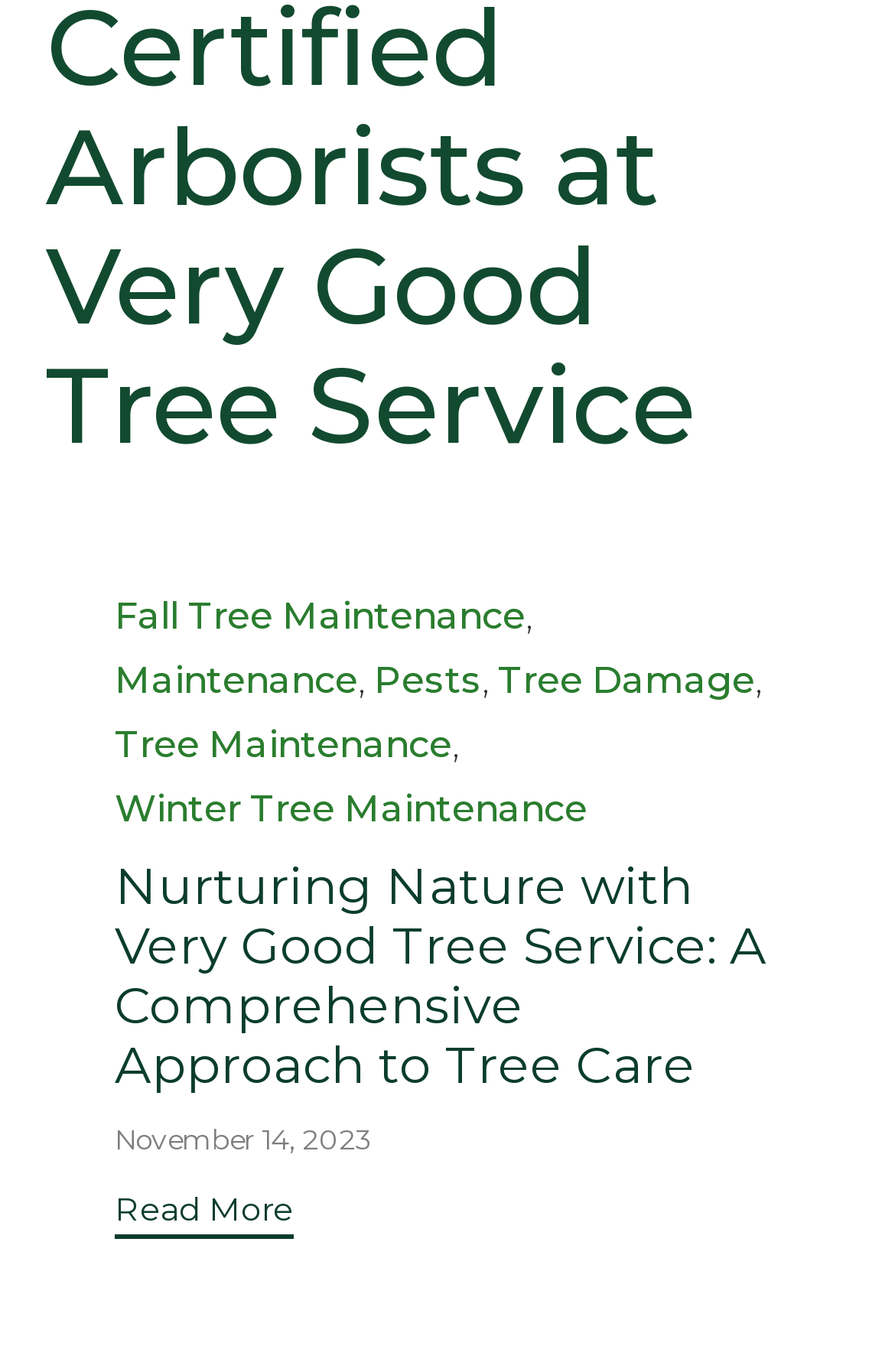Use a single word or phrase to answer this question: 
What is the category of the webpage?

Tree Maintenance